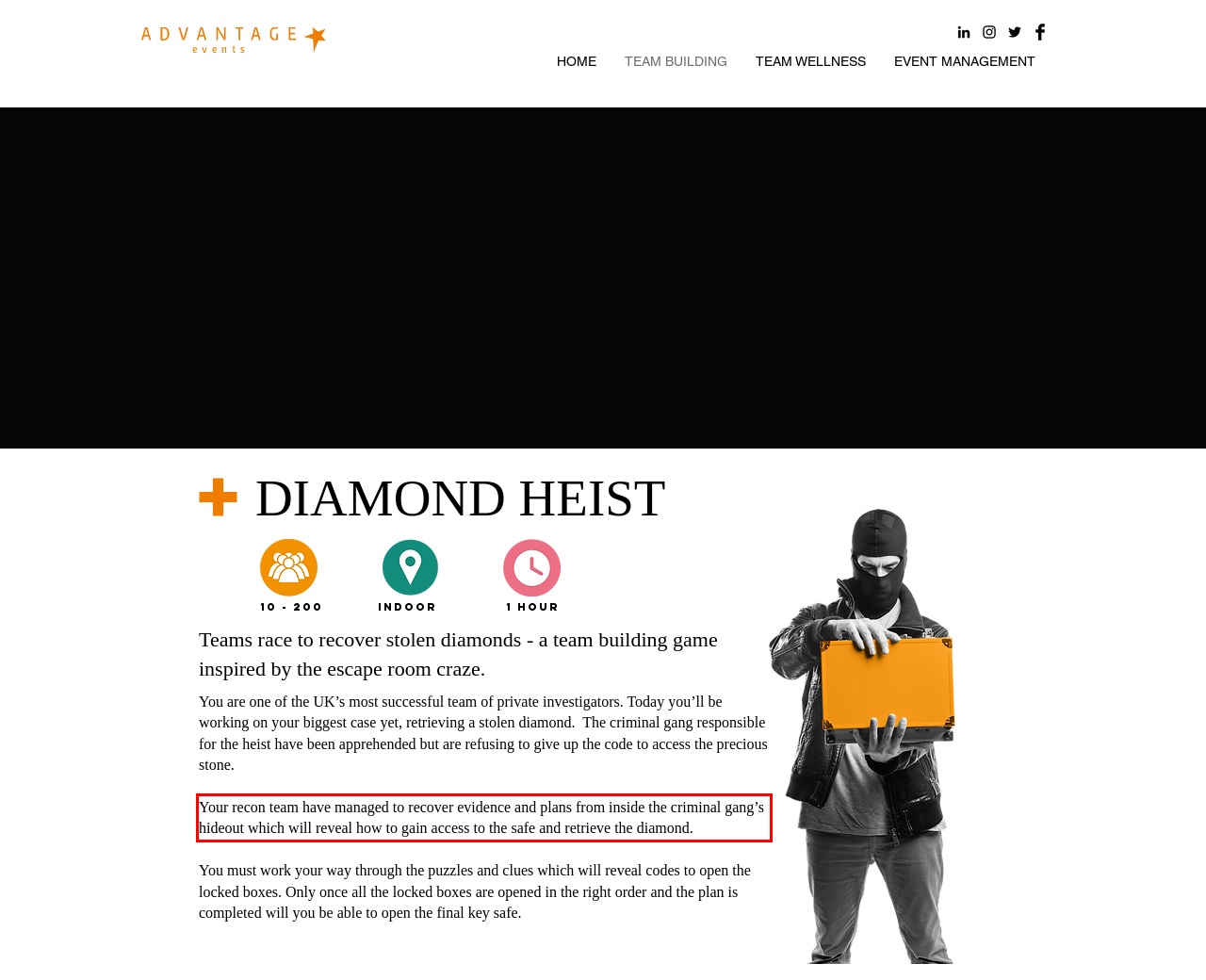You are given a webpage screenshot with a red bounding box around a UI element. Extract and generate the text inside this red bounding box.

Your recon team have managed to recover evidence and plans from inside the criminal gang’s hideout which will reveal how to gain access to the safe and retrieve the diamond.